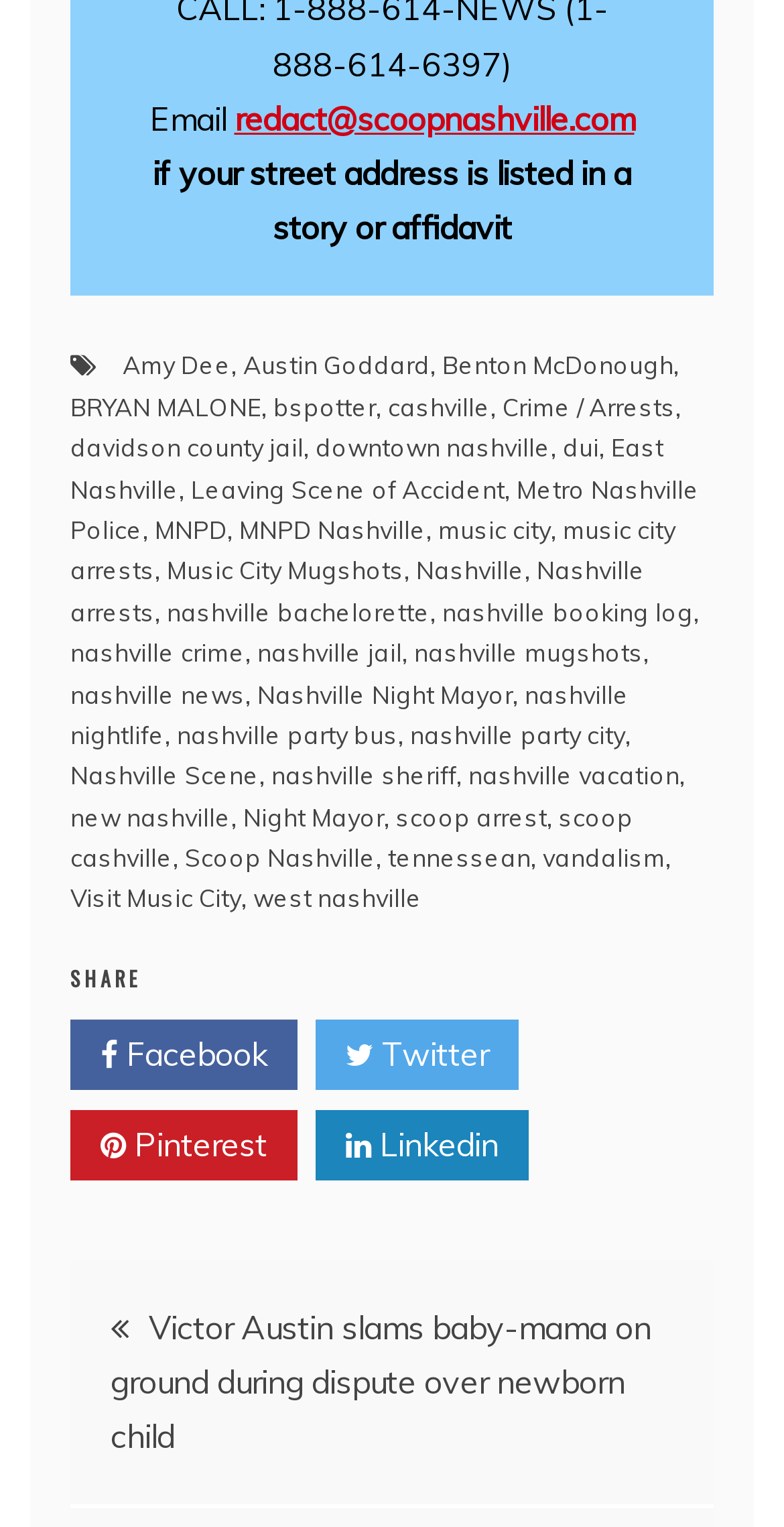What is the city associated with the website?
Refer to the image and give a detailed answer to the question.

The city associated with the website can be inferred from the numerous links and text mentions of 'Nashville' throughout the webpage.